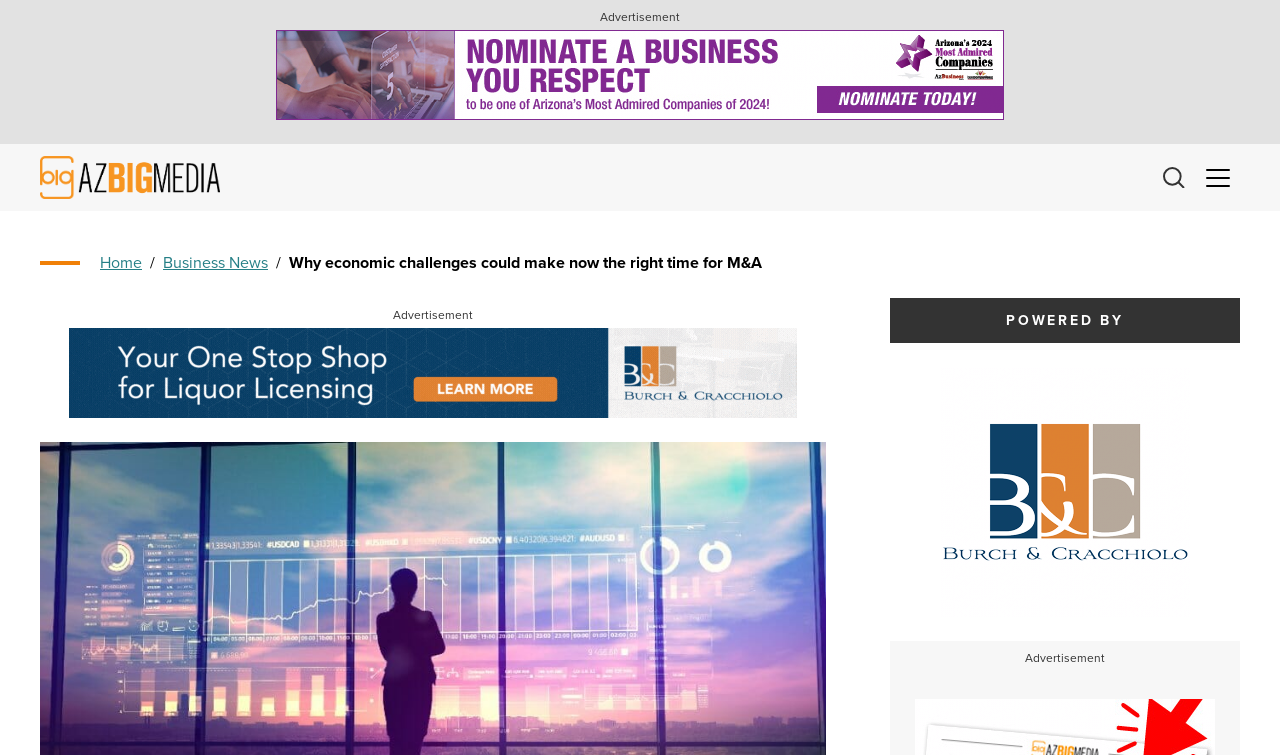How many buttons are on the top right corner?
Please provide a detailed answer to the question.

There are two buttons on the top right corner of the webpage, with one having an image inside it.